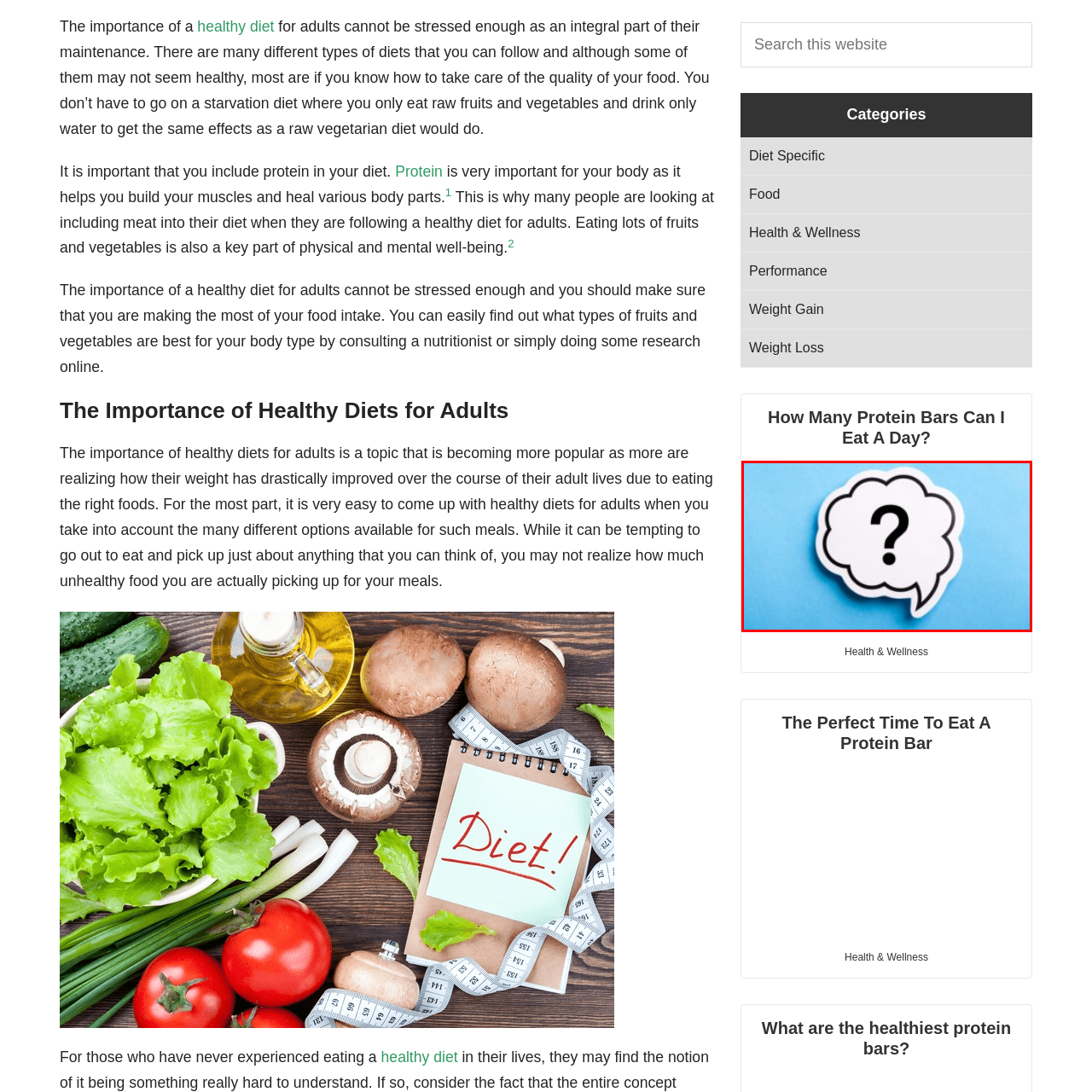Inspect the picture enclosed by the red border, What is represented by the question mark inside the speech bubble? Provide your answer as a single word or phrase.

Curiosity